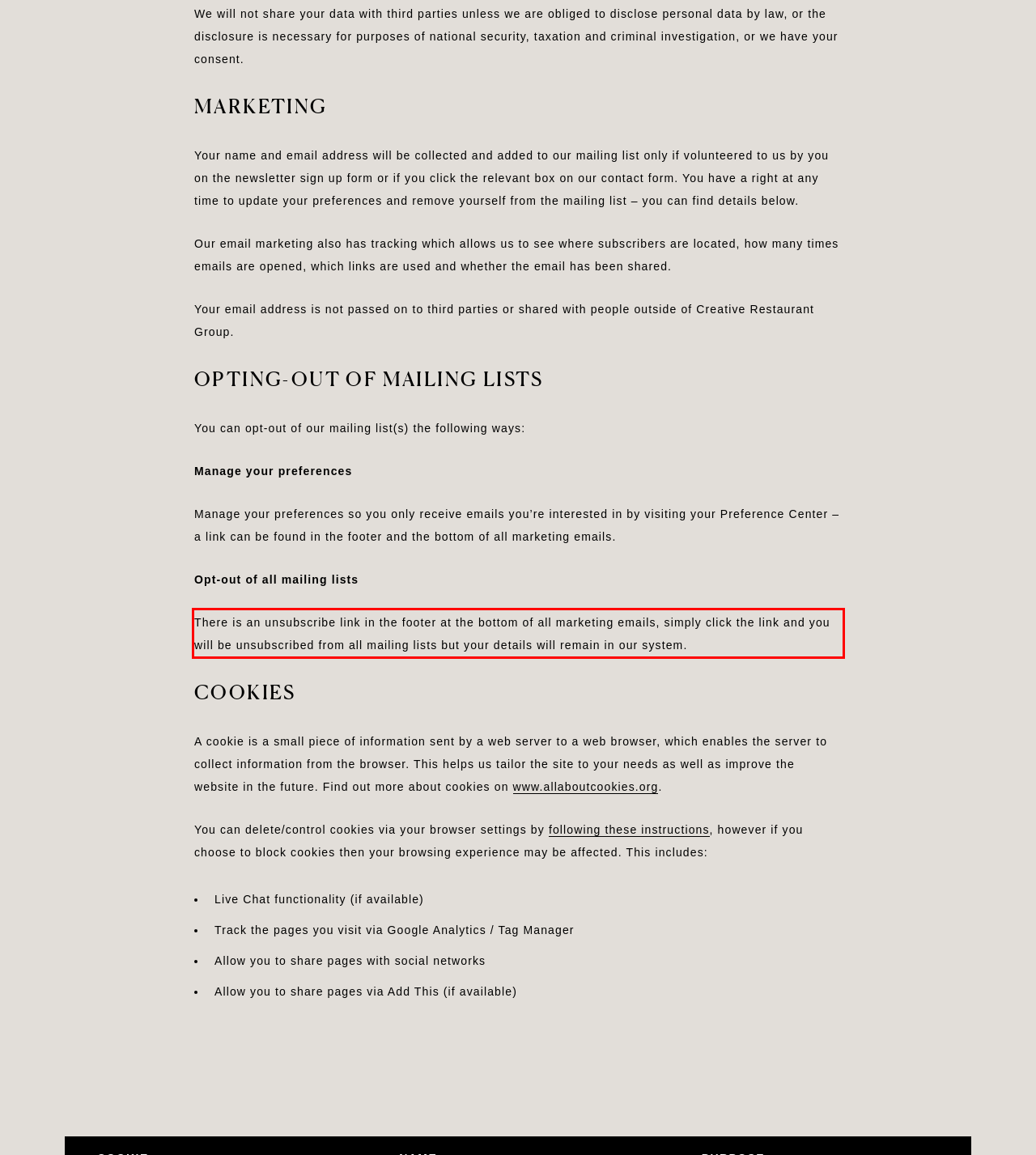Please identify the text within the red rectangular bounding box in the provided webpage screenshot.

There is an unsubscribe link in the footer at the bottom of all marketing emails, simply click the link and you will be unsubscribed from all mailing lists but your details will remain in our system.